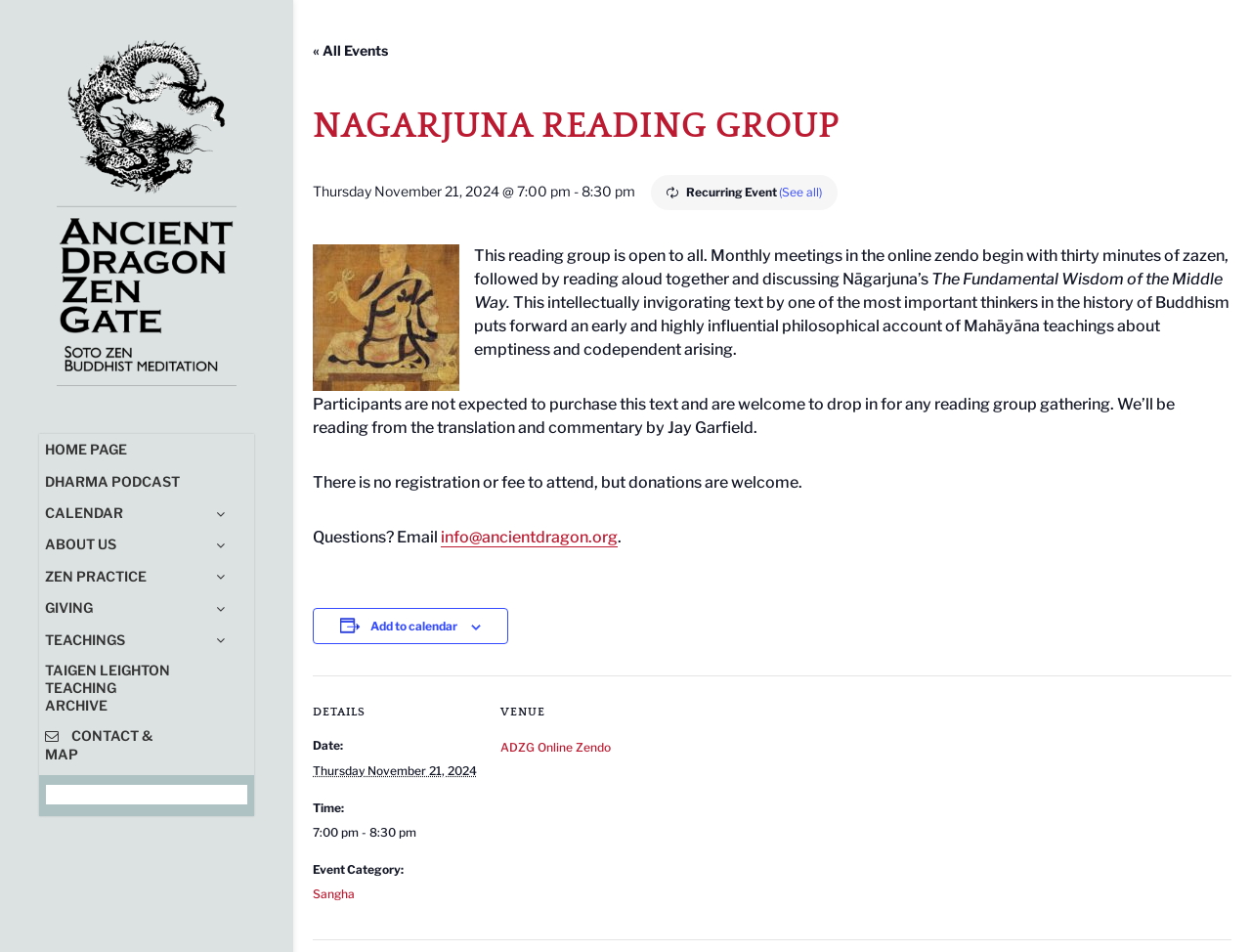Please determine the headline of the webpage and provide its content.

NAGARJUNA READING GROUP